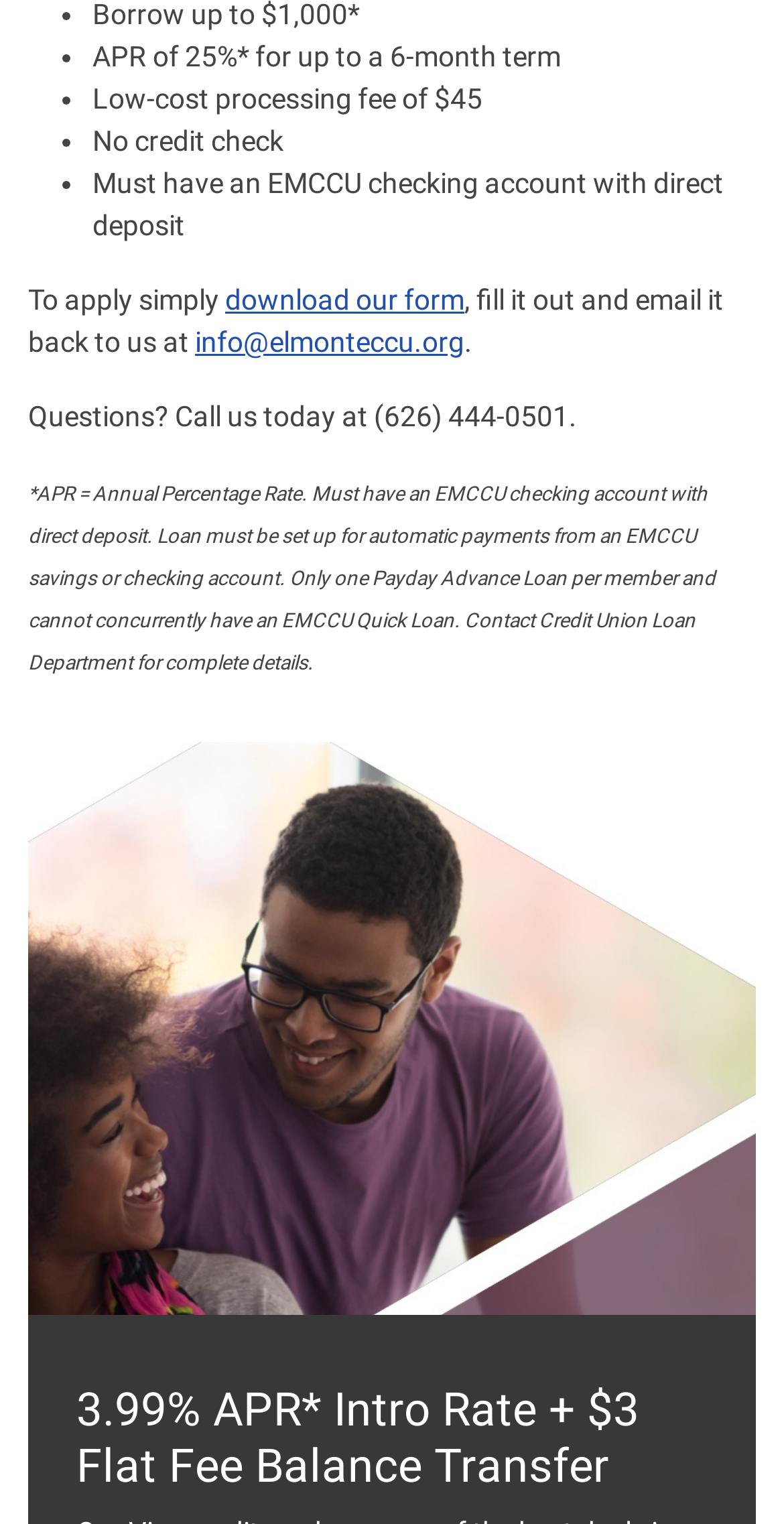Respond to the question below with a concise word or phrase:
What is required to apply for the loan?

EMCCU checking account with direct deposit